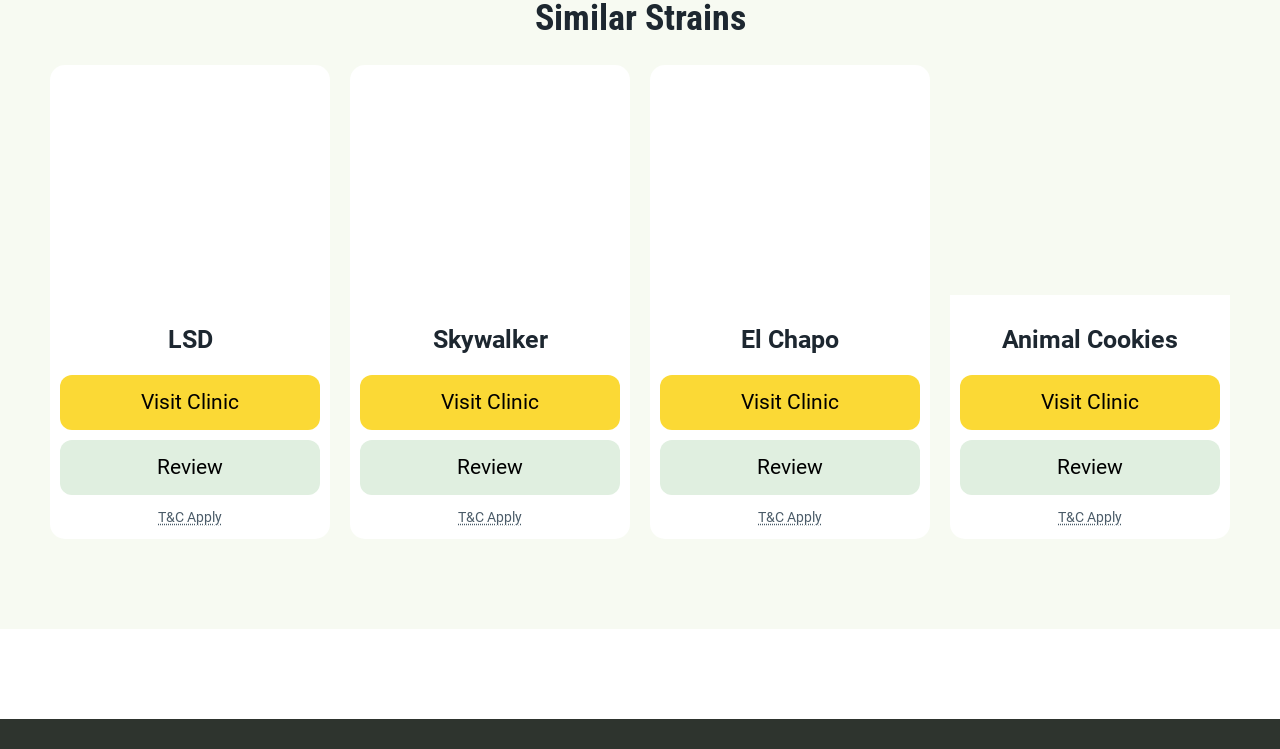Determine the bounding box coordinates for the clickable element required to fulfill the instruction: "View LSD cannabis strain details". Provide the coordinates as four float numbers between 0 and 1, i.e., [left, top, right, bottom].

[0.039, 0.087, 0.258, 0.394]